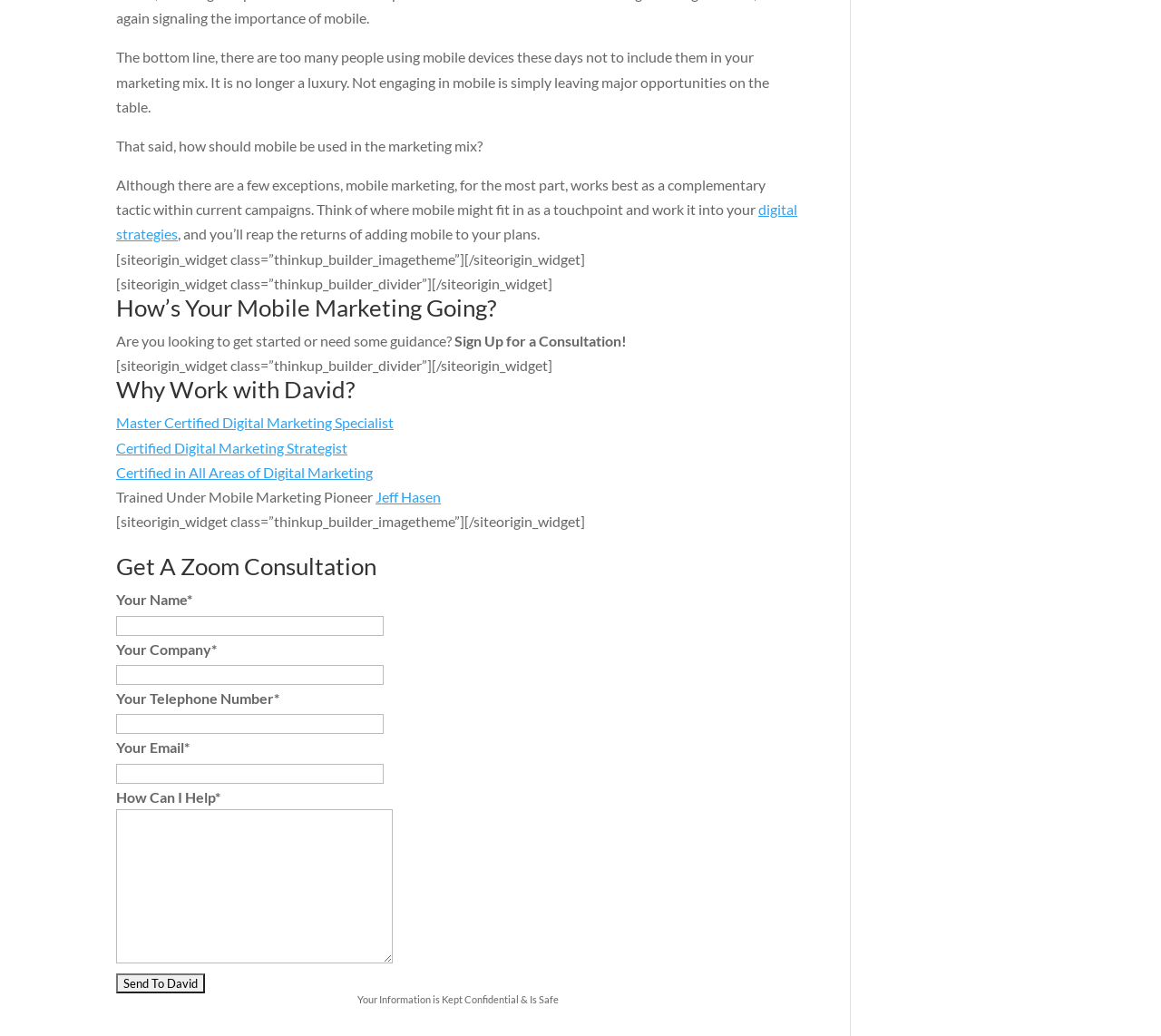Could you specify the bounding box coordinates for the clickable section to complete the following instruction: "Fill in your company name in the 'Your Company*' field"?

[0.1, 0.642, 0.33, 0.661]